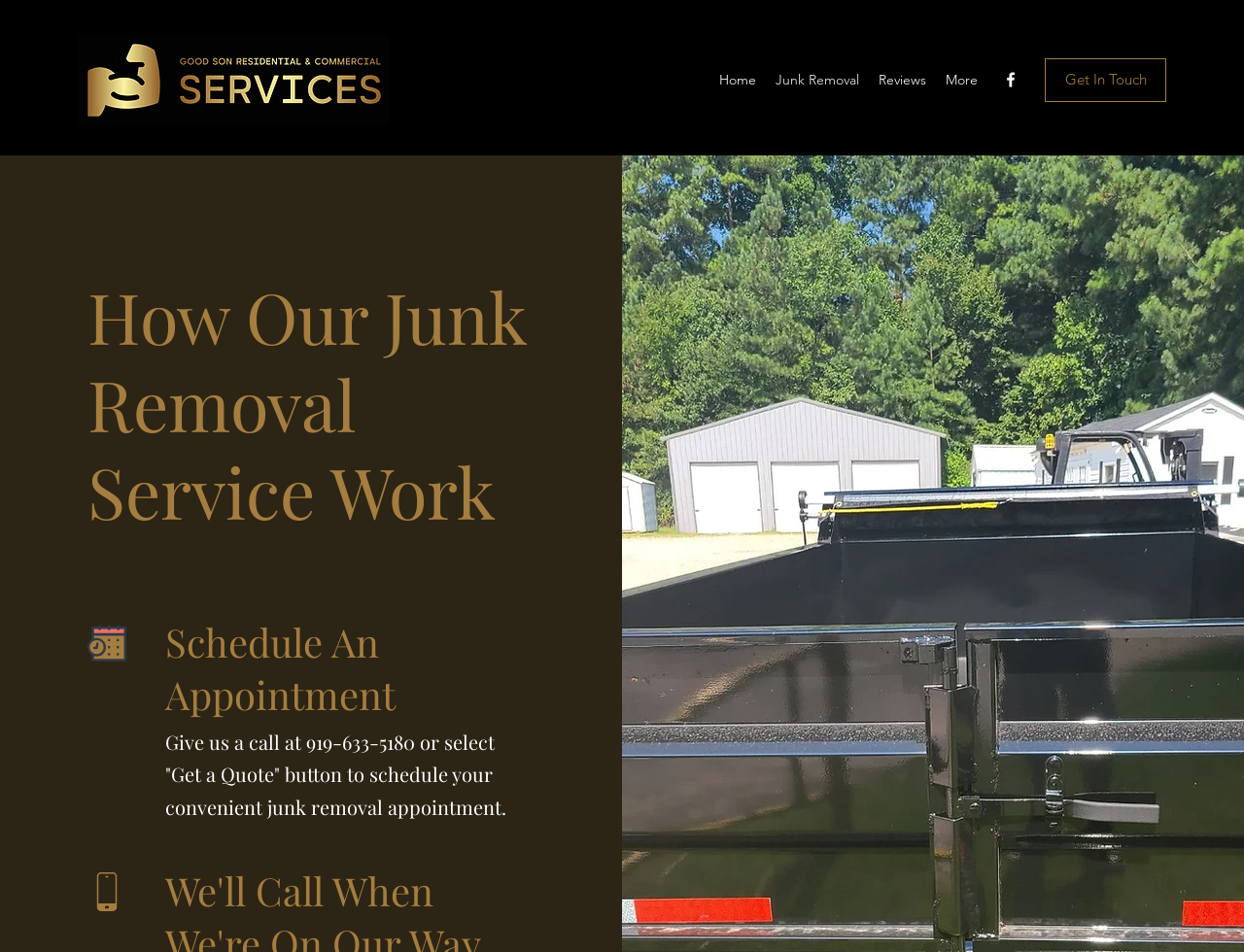How many social media links are there?
Refer to the image and provide a one-word or short phrase answer.

1